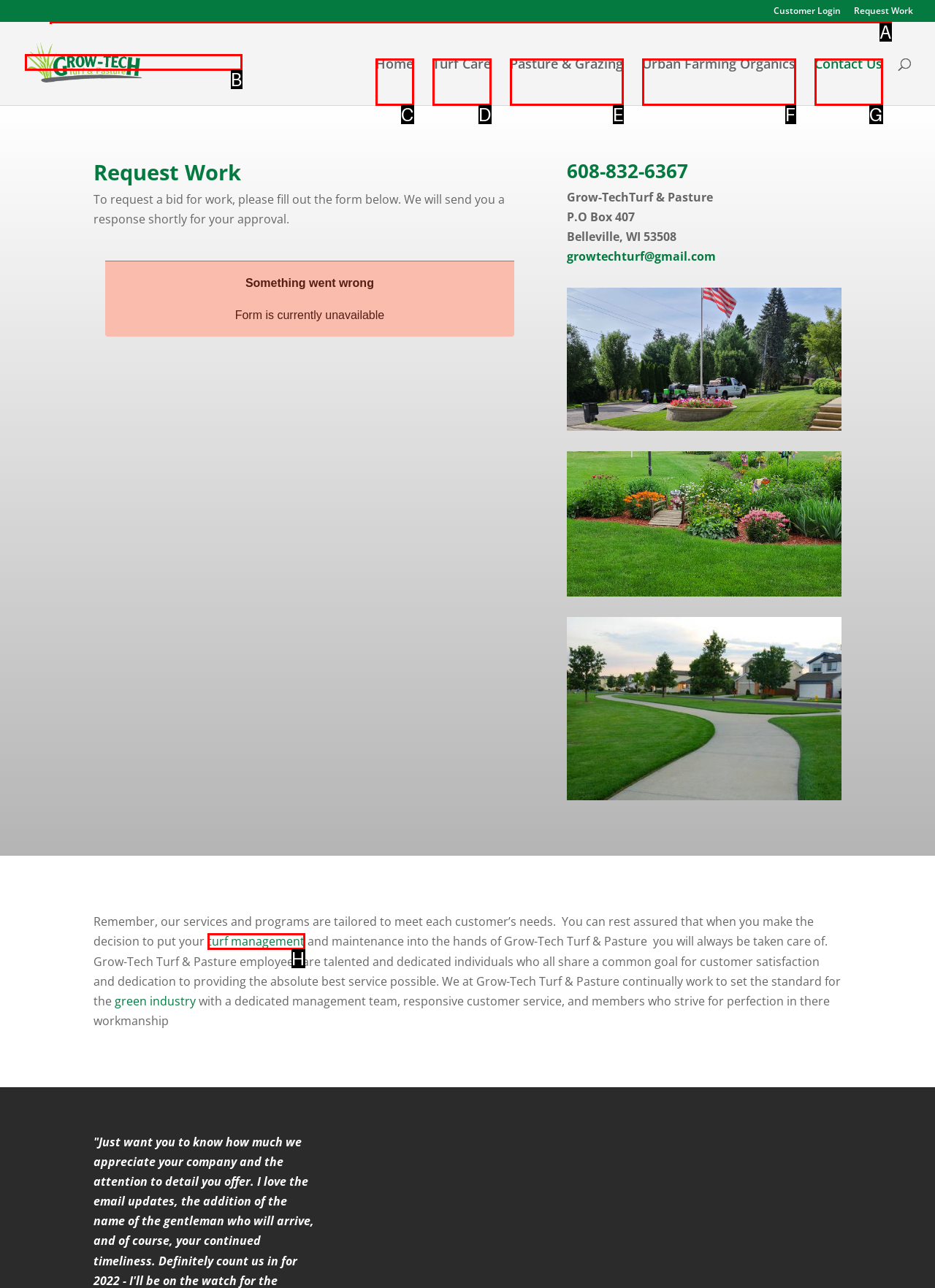Select the letter of the HTML element that best fits the description: name="s" placeholder="Search …" title="Search for:"
Answer with the corresponding letter from the provided choices.

A